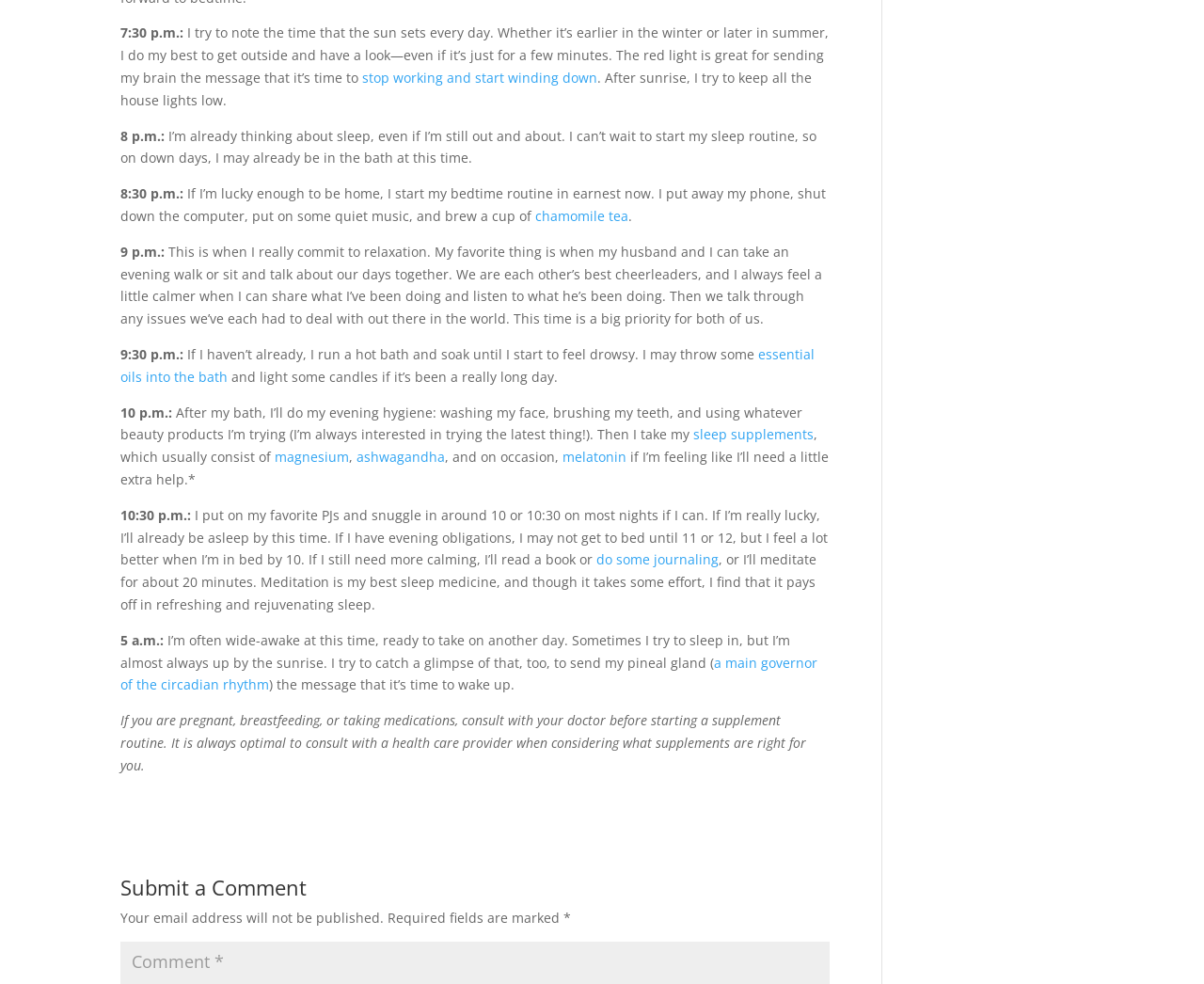Please locate the bounding box coordinates for the element that should be clicked to achieve the following instruction: "Check the 'HP Pavilion 15' laptop review". Ensure the coordinates are given as four float numbers between 0 and 1, i.e., [left, top, right, bottom].

None